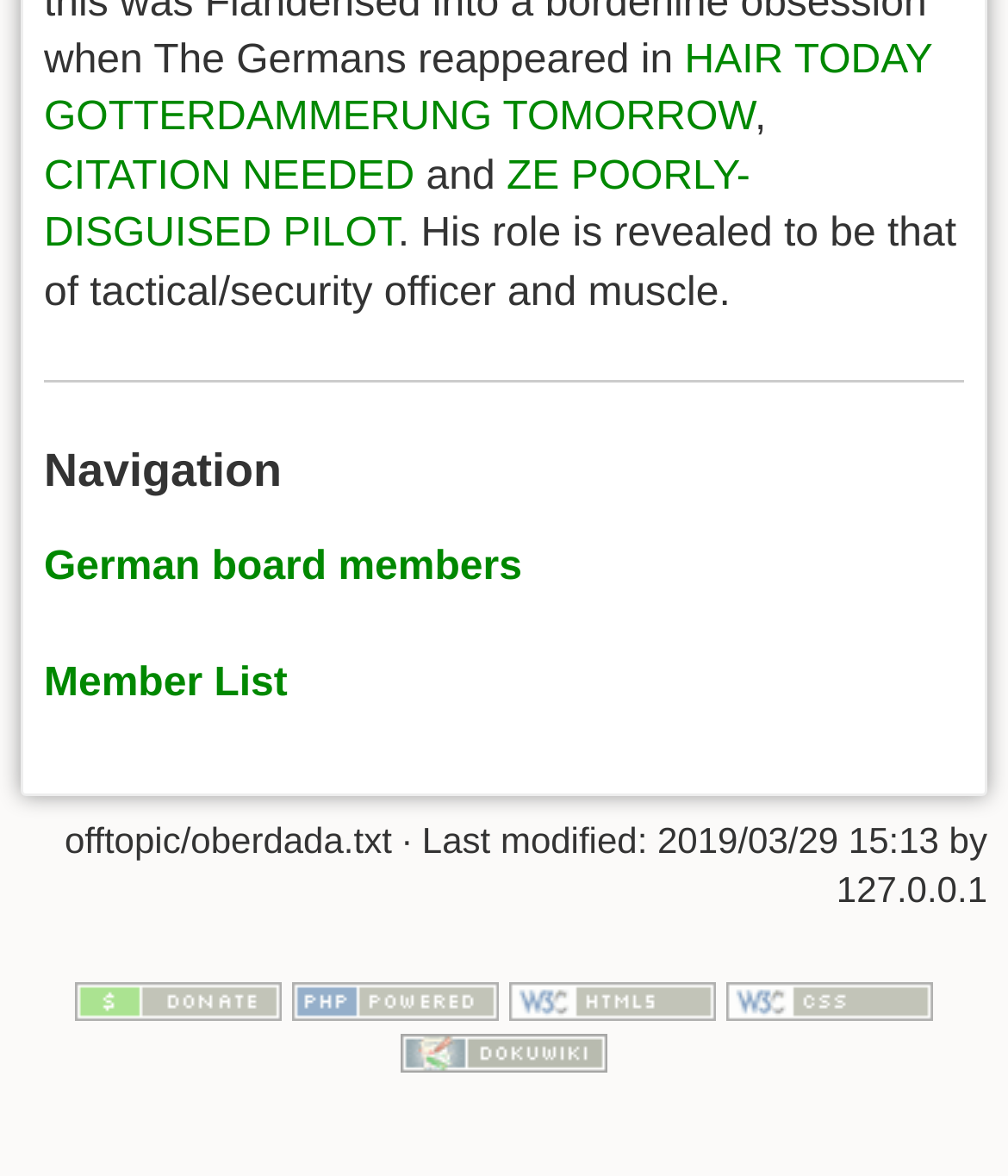Locate the bounding box coordinates of the area that needs to be clicked to fulfill the following instruction: "Click on 'HAIR TODAY GOTTERDAMMERUNG TOMORROW'". The coordinates should be in the format of four float numbers between 0 and 1, namely [left, top, right, bottom].

[0.044, 0.033, 0.925, 0.12]